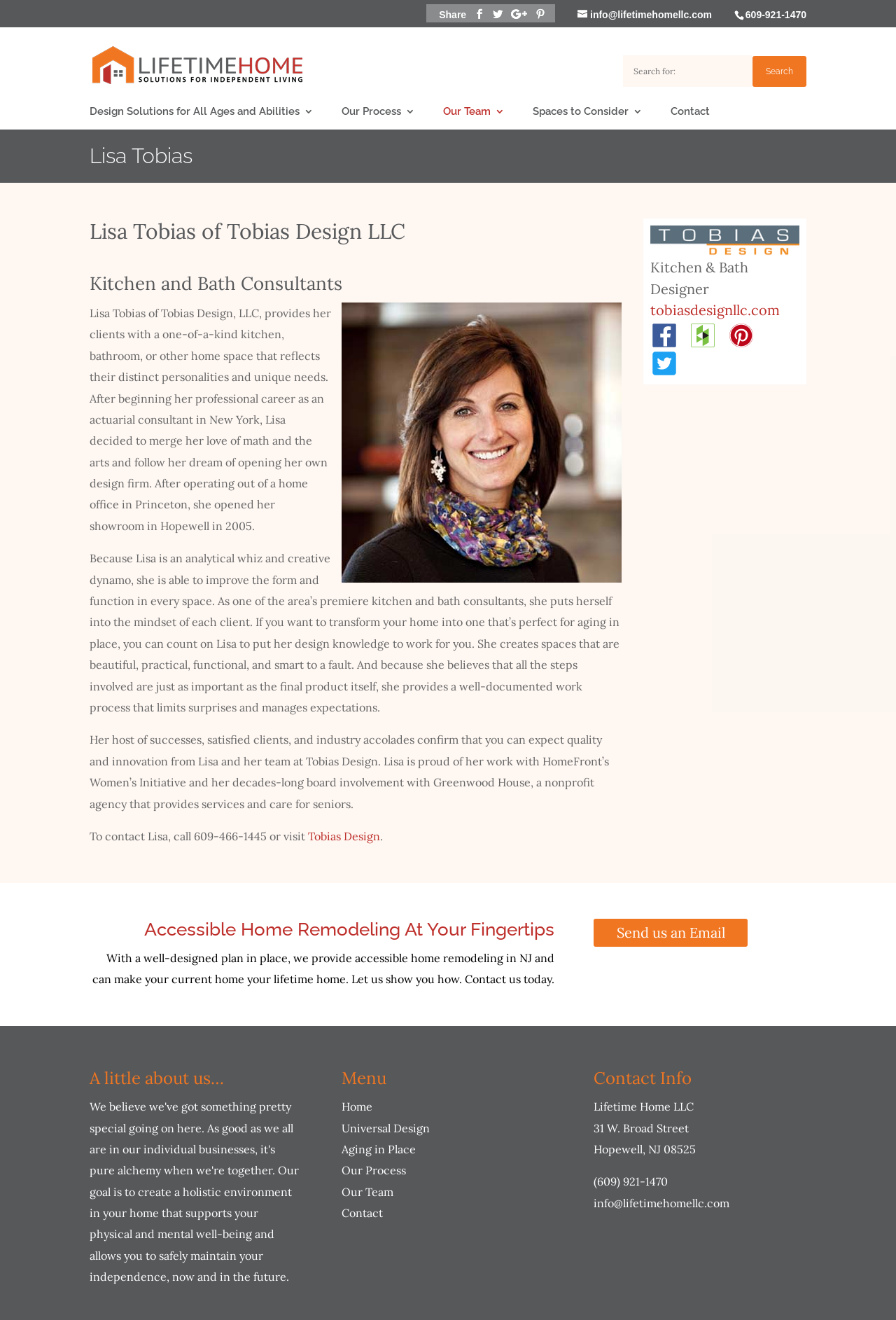What is the purpose of Tobias Design LLC?
Provide a thorough and detailed answer to the question.

I found the answer by looking at the heading 'Kitchen and Bath Consultants' and the text 'Lisa Tobias of Tobias Design, LLC, provides her clients with a one-of-a-kind kitchen, bathroom, or other home space...' in the article section. This suggests that the purpose of Tobias Design LLC is to provide kitchen and bath design services.